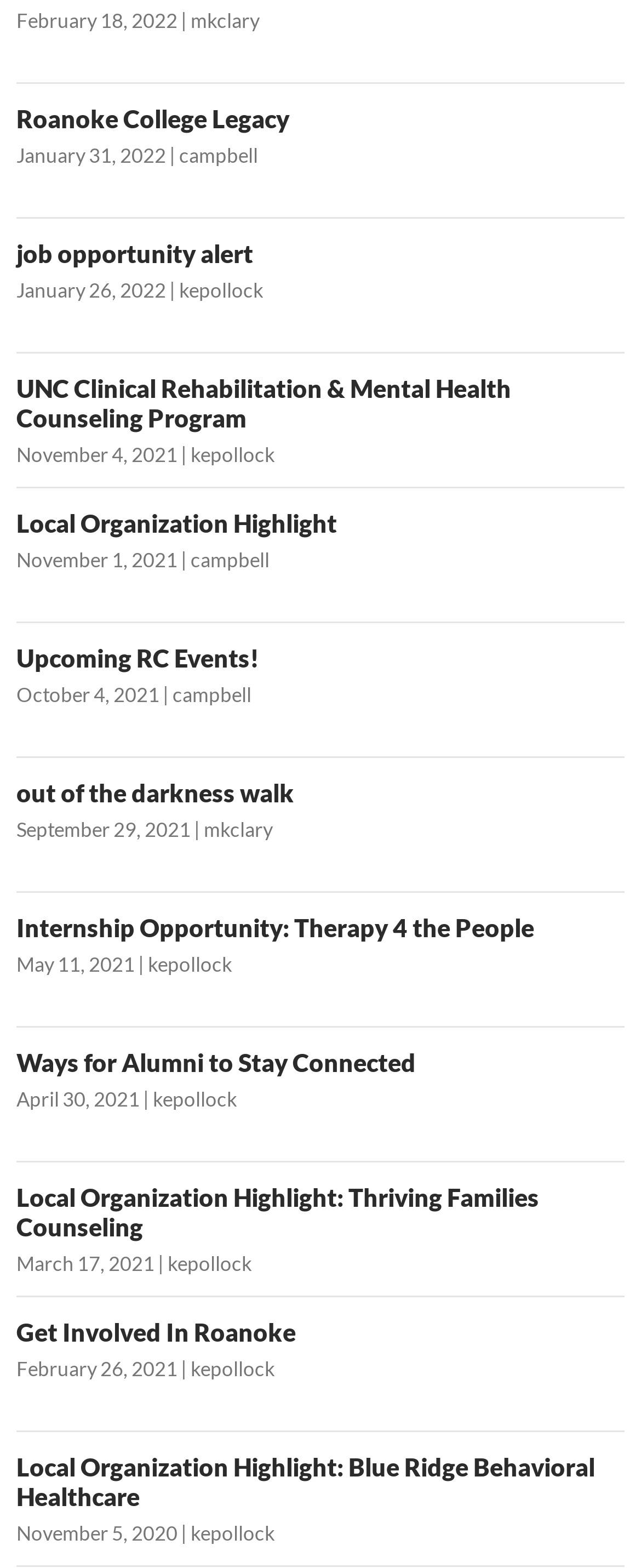From the screenshot, find the bounding box of the UI element matching this description: "out of the darkness walk". Supply the bounding box coordinates in the form [left, top, right, bottom], each a float between 0 and 1.

[0.026, 0.496, 0.459, 0.515]